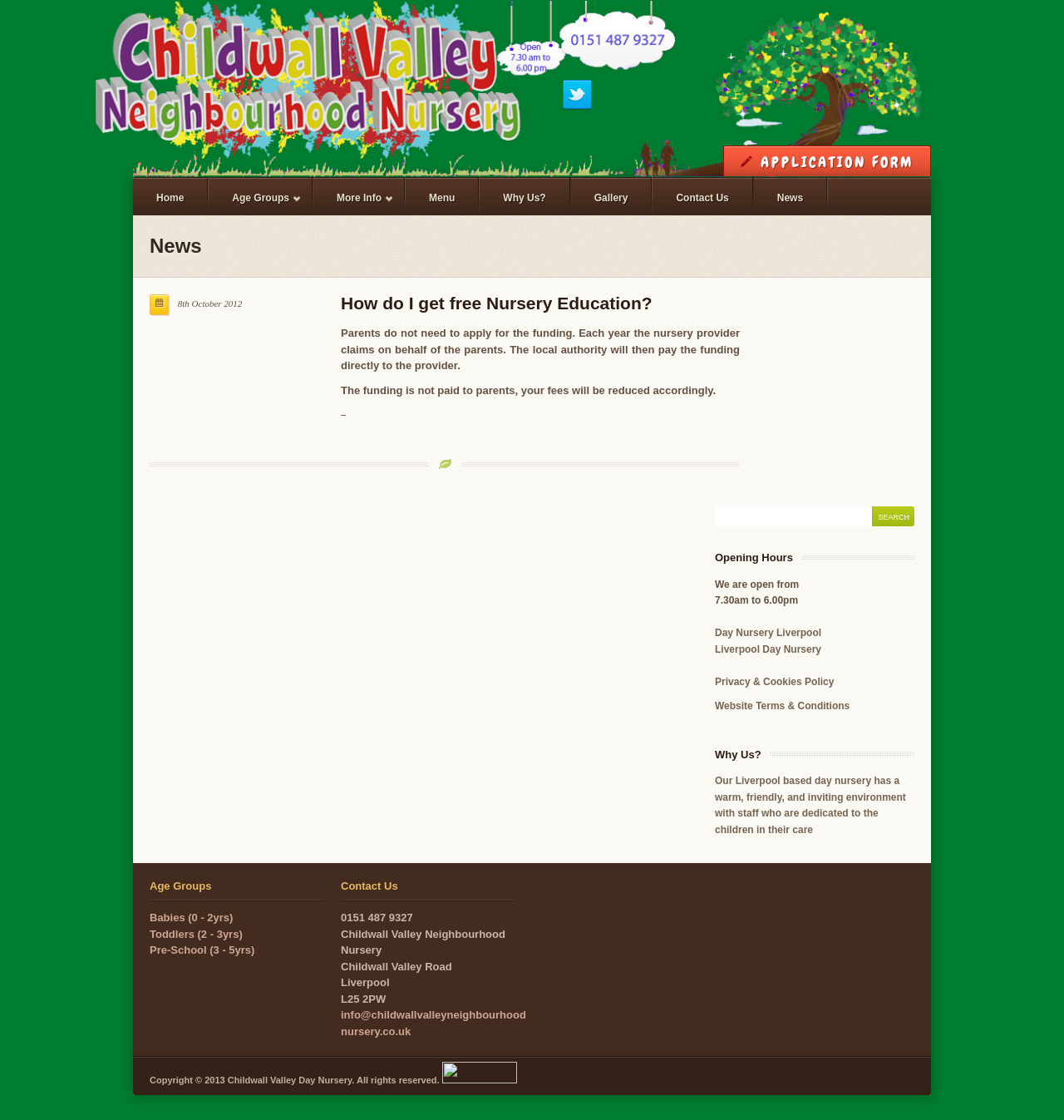Please determine the bounding box coordinates of the area that needs to be clicked to complete this task: 'Search for something'. The coordinates must be four float numbers between 0 and 1, formatted as [left, top, right, bottom].

[0.82, 0.452, 0.859, 0.47]